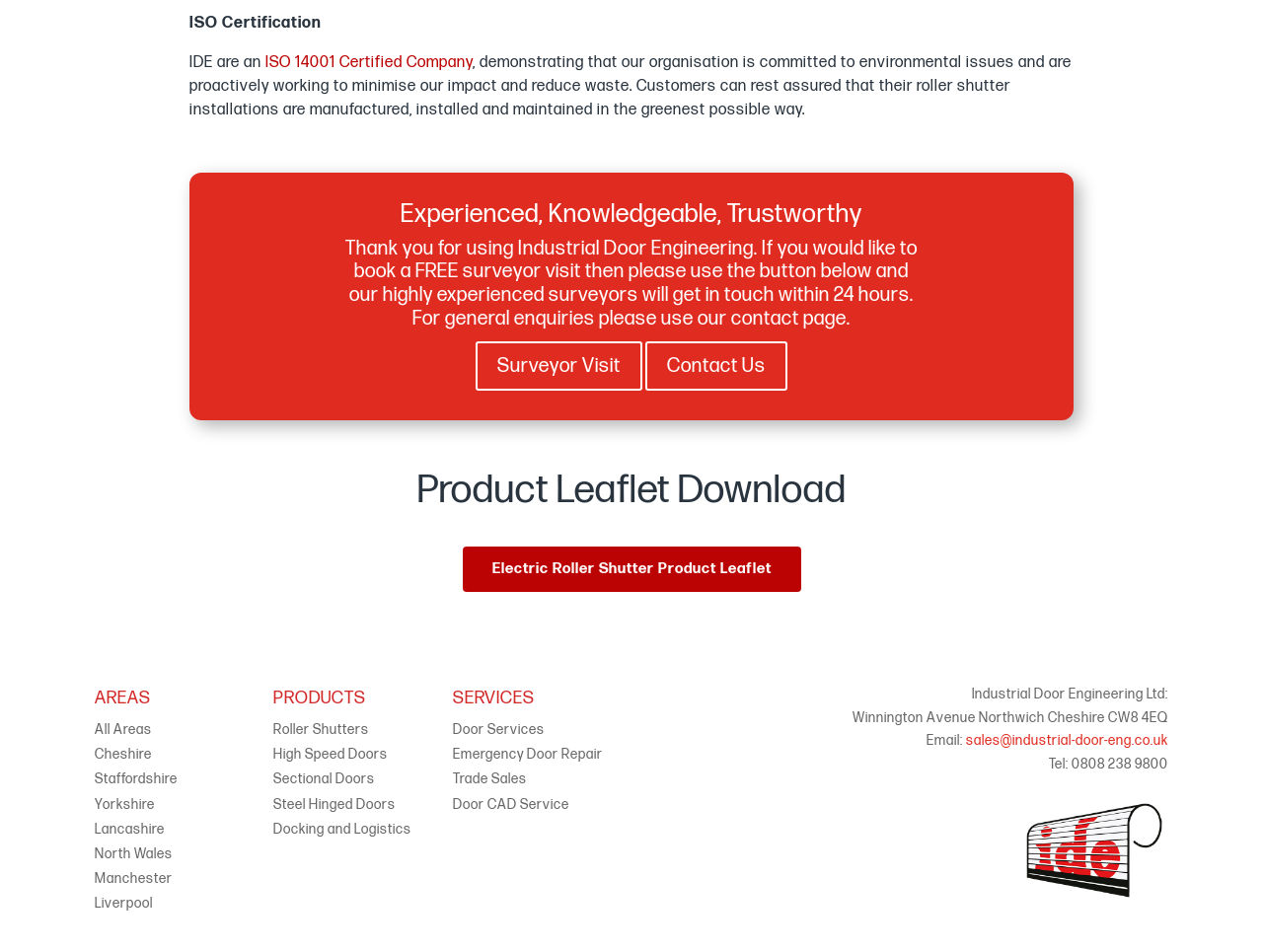Please indicate the bounding box coordinates of the element's region to be clicked to achieve the instruction: "Download the Electric Roller Shutter Product Leaflet". Provide the coordinates as four float numbers between 0 and 1, i.e., [left, top, right, bottom].

[0.366, 0.574, 0.634, 0.621]